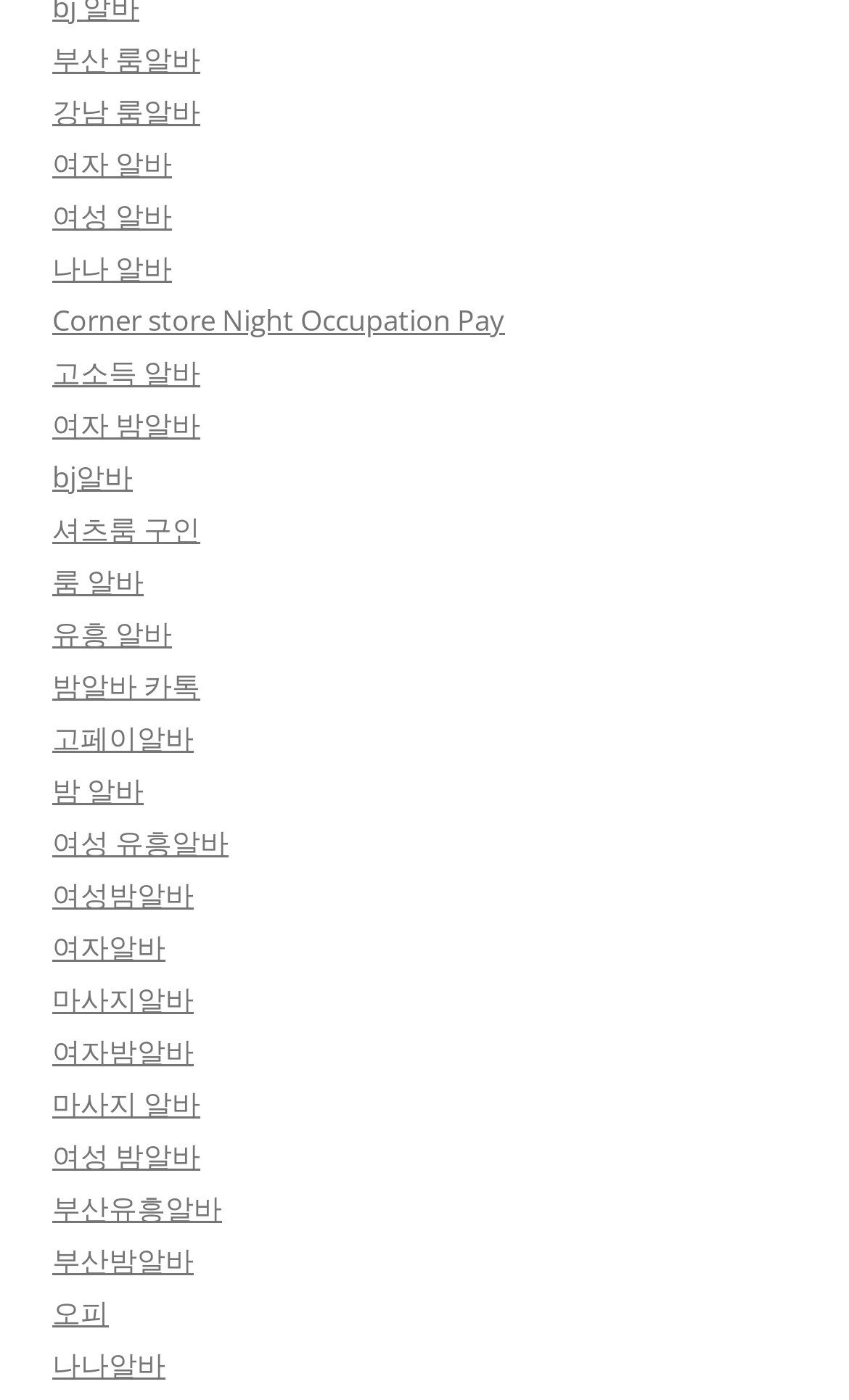Respond with a single word or phrase for the following question: 
Is there a link related to a corner store night occupation?

Yes